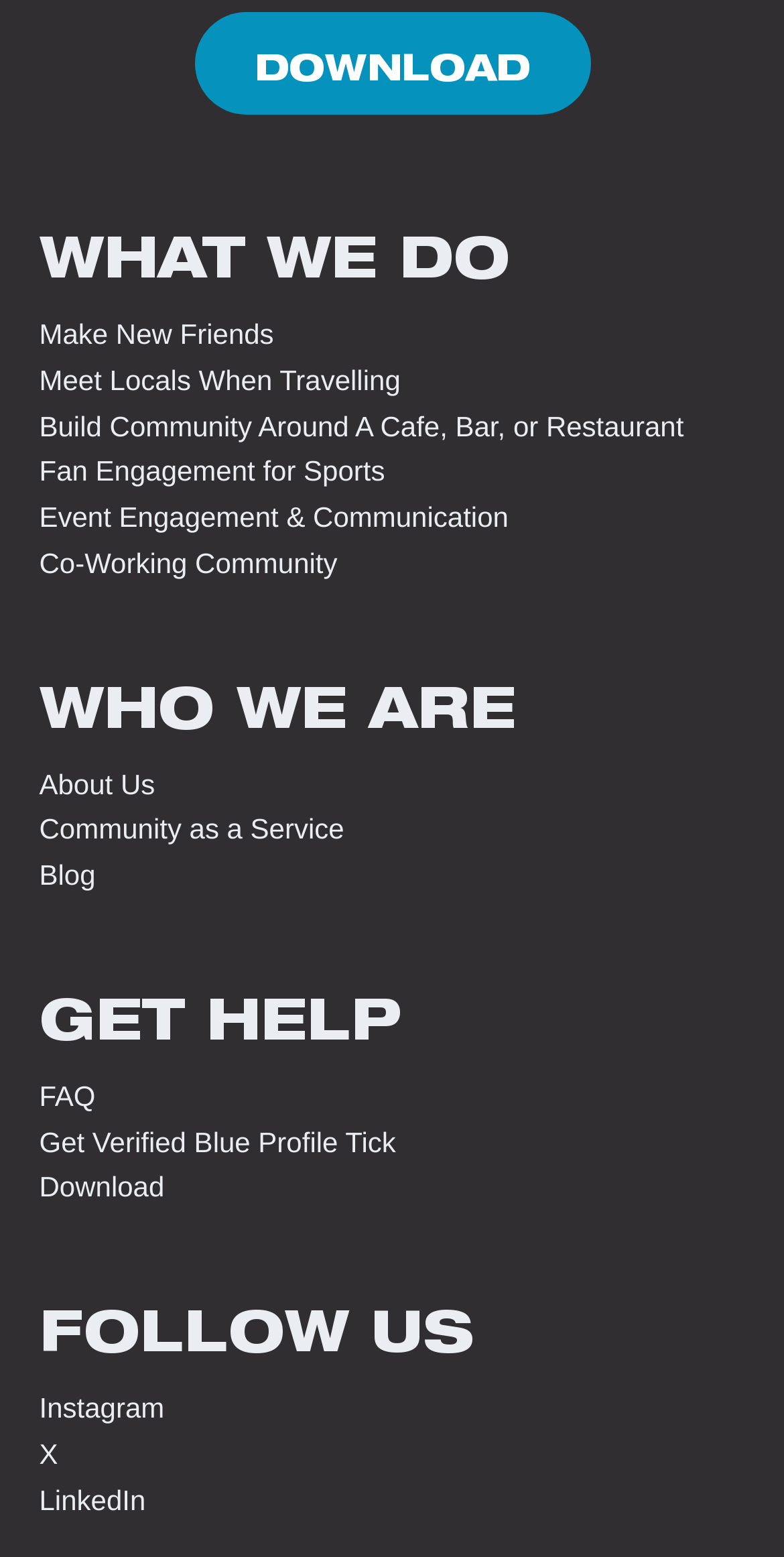What is the main purpose of the website?
Please provide a comprehensive answer based on the details in the screenshot.

Based on the various headings and links on the webpage, it appears that the website is focused on building communities around different activities, such as making new friends, meeting locals while traveling, and engaging in sports. The website seems to provide a platform for people to connect with each other and form communities.